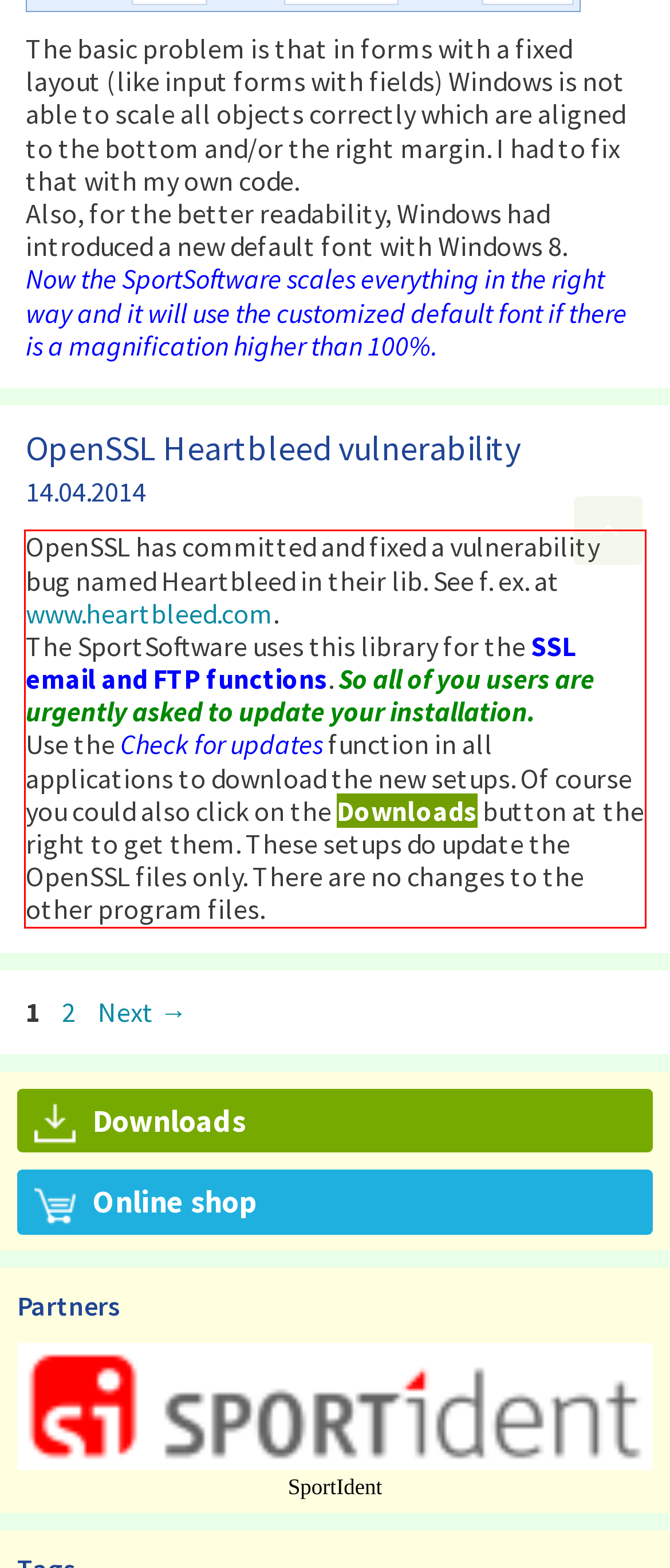Within the screenshot of a webpage, identify the red bounding box and perform OCR to capture the text content it contains.

OpenSSL has committed and fixed a vulnerability bug named Heartbleed in their lib. See f. ex. at www.heartbleed.com. The SportSoftware uses this library for the SSL email and FTP functions. So all of you users are urgently asked to update your installation. Use the Check for updates function in all applications to download the new setups. Of course you could also click on the Downloads button at the right to get them. These setups do update the OpenSSL files only. There are no changes to the other program files.